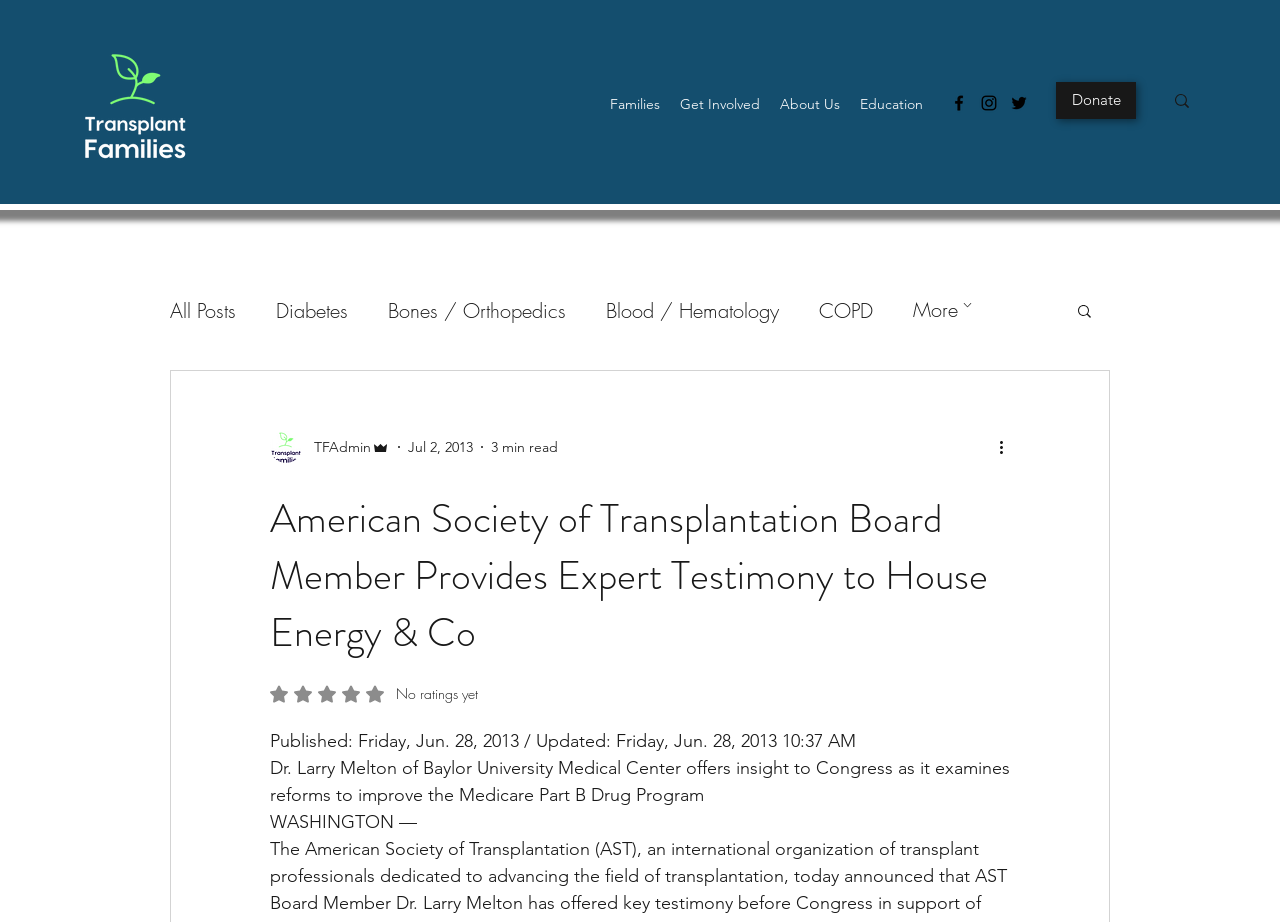Using the provided element description: "All Posts", determine the bounding box coordinates of the corresponding UI element in the screenshot.

[0.133, 0.322, 0.184, 0.351]